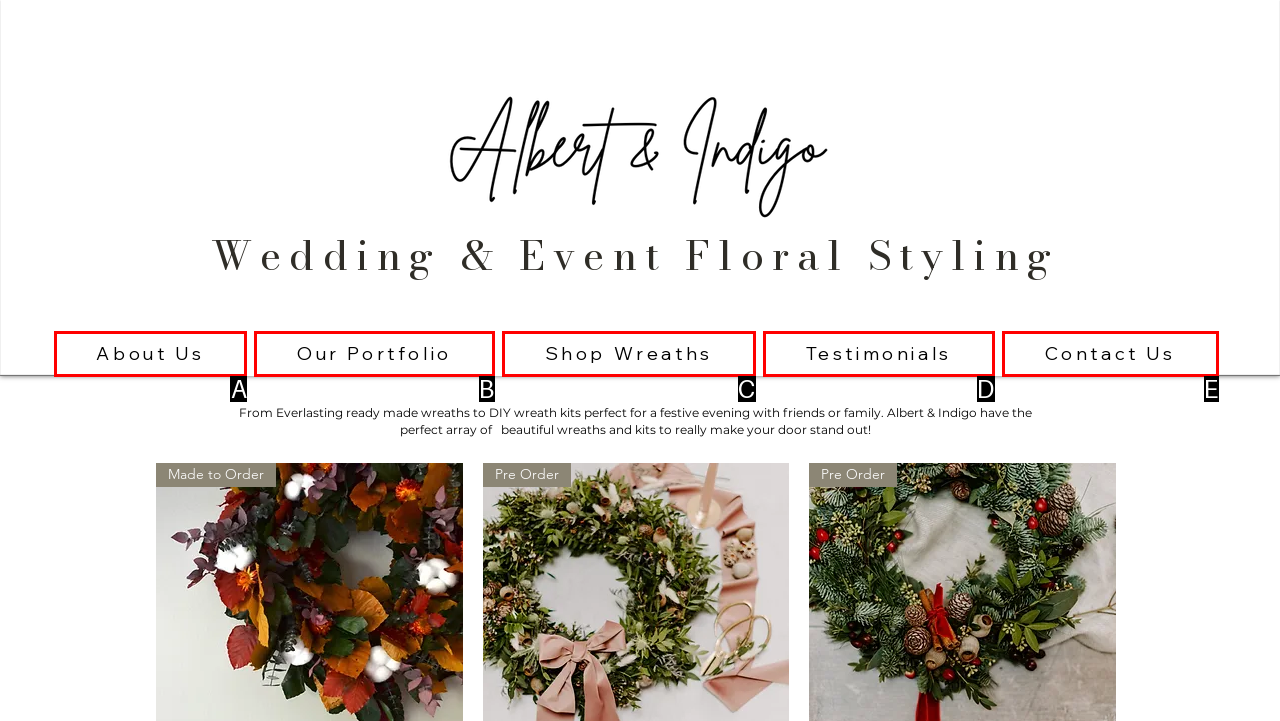Point out the option that aligns with the description: Condom Size Chart
Provide the letter of the corresponding choice directly.

None